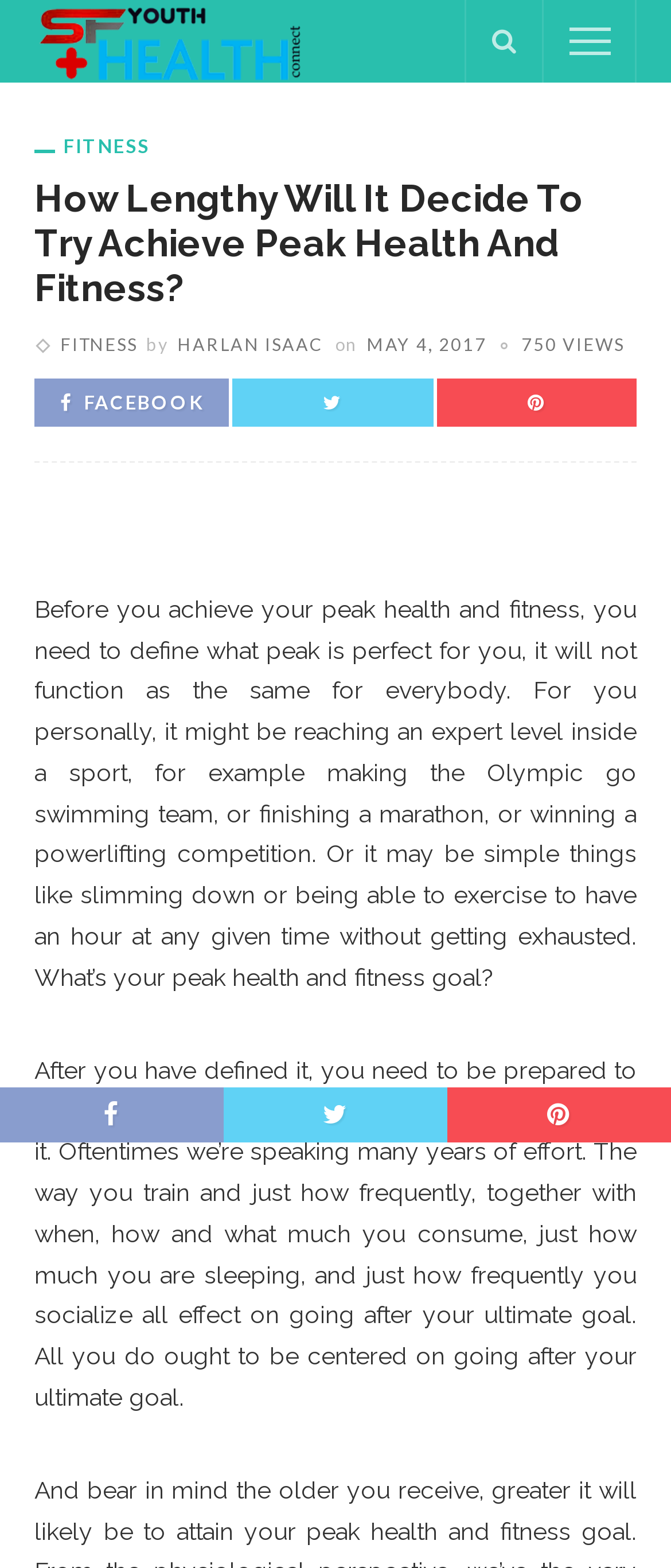Please find the bounding box coordinates of the clickable region needed to complete the following instruction: "Click on the 'Sfyouth Health Connect – Complete heath universe' link". The bounding box coordinates must consist of four float numbers between 0 and 1, i.e., [left, top, right, bottom].

[0.051, 0.016, 0.493, 0.034]